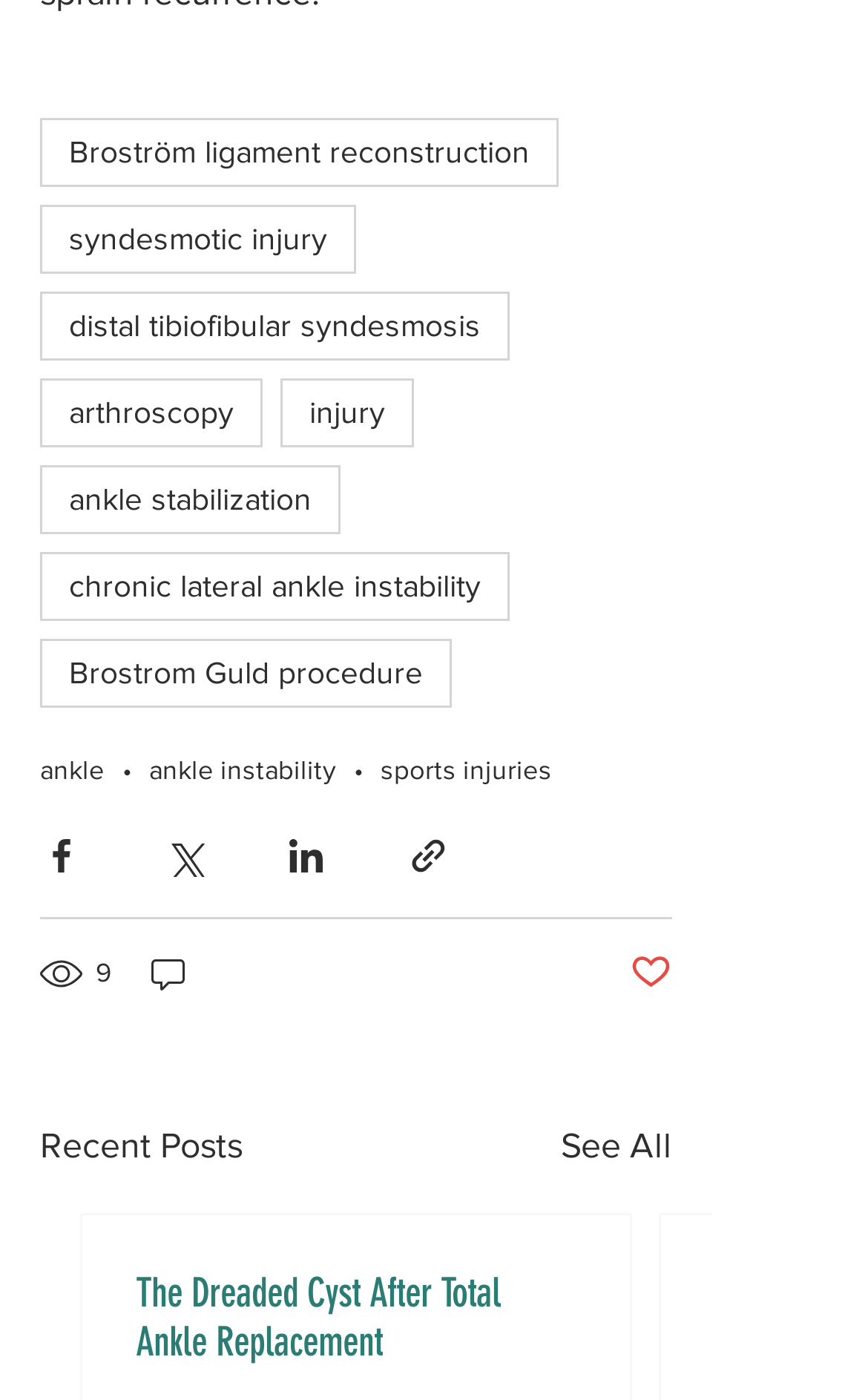Identify the bounding box coordinates of the part that should be clicked to carry out this instruction: "View the 'Recent Posts'".

[0.046, 0.799, 0.279, 0.838]